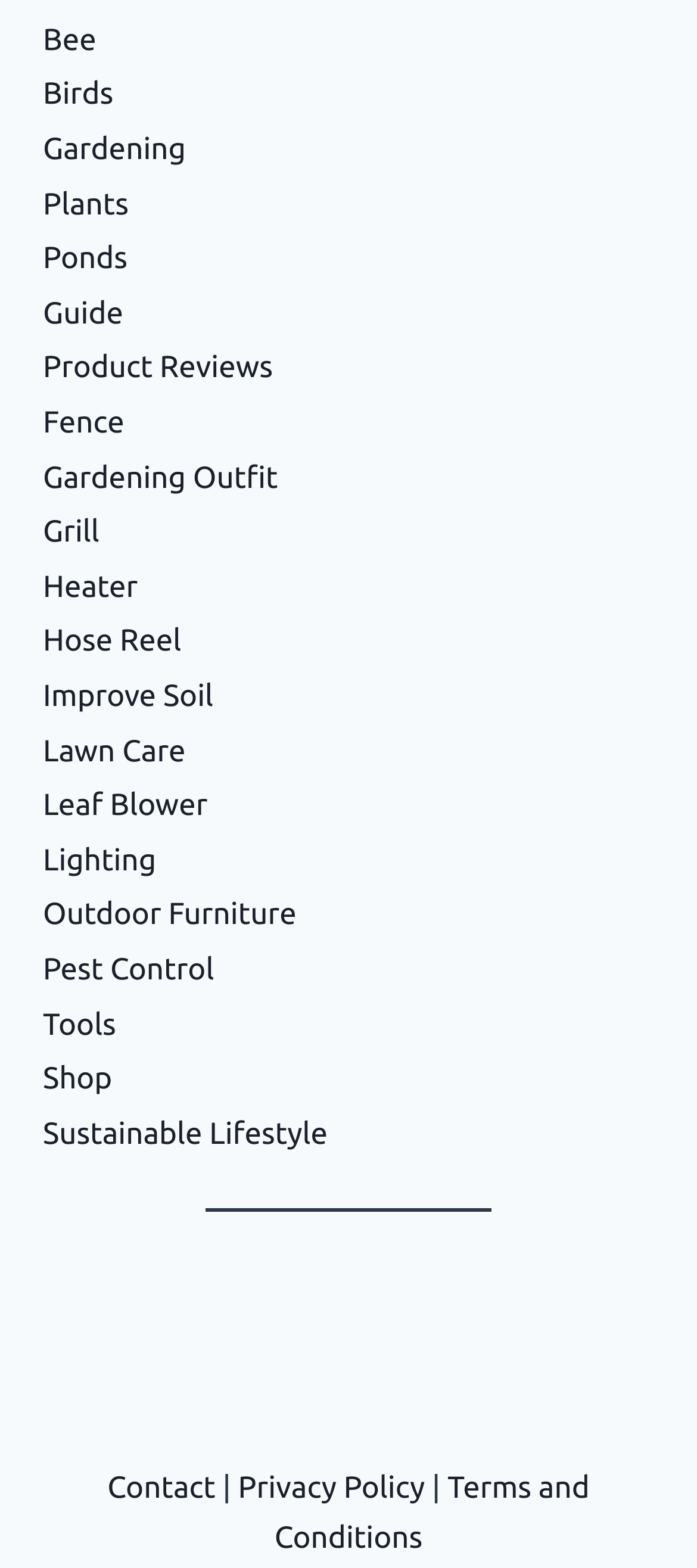Identify the bounding box coordinates of the area that should be clicked in order to complete the given instruction: "go to home page". The bounding box coordinates should be four float numbers between 0 and 1, i.e., [left, top, right, bottom].

None